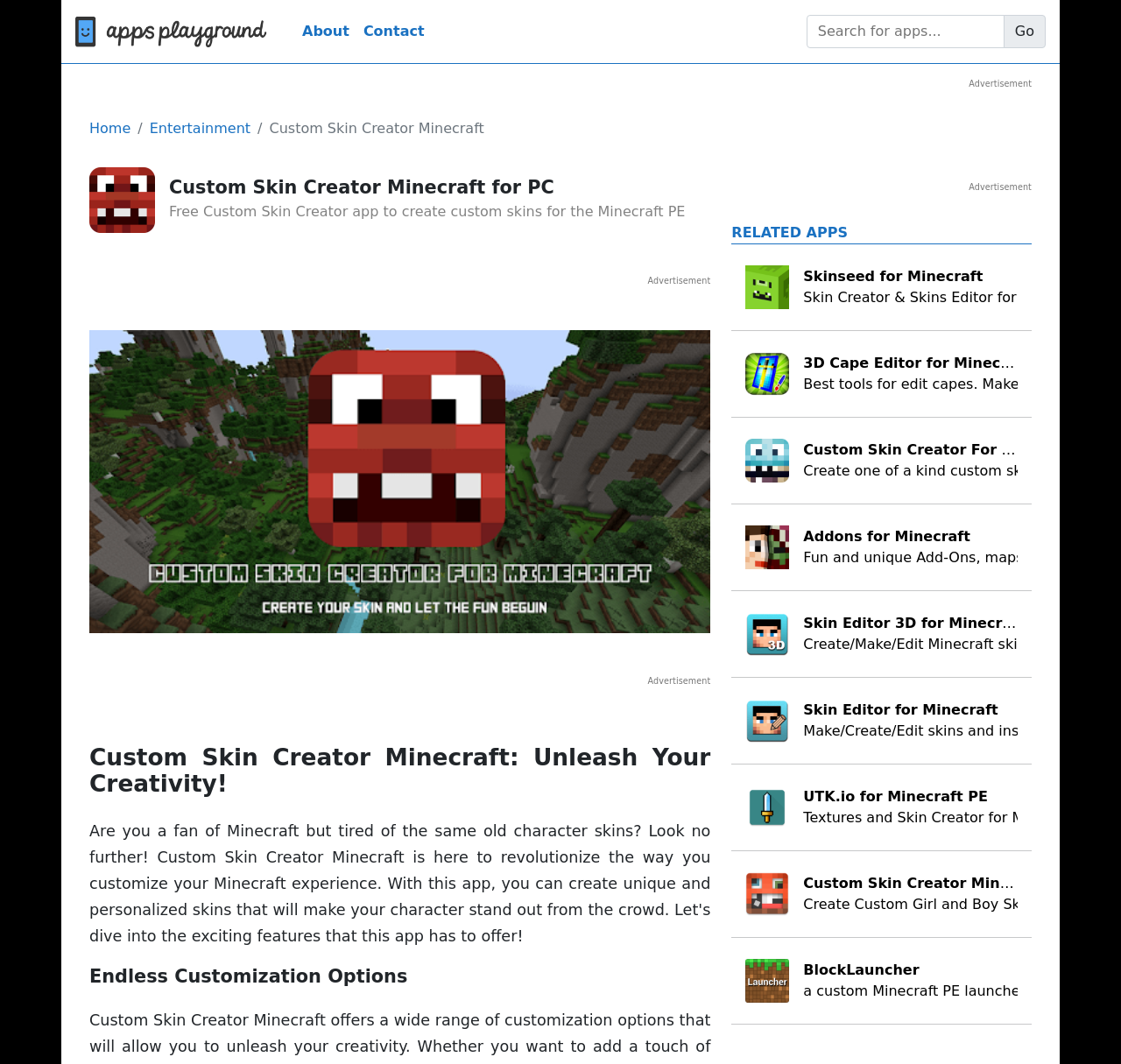What is the purpose of the app?
Please provide a single word or phrase as the answer based on the screenshot.

Create custom skins for Minecraft